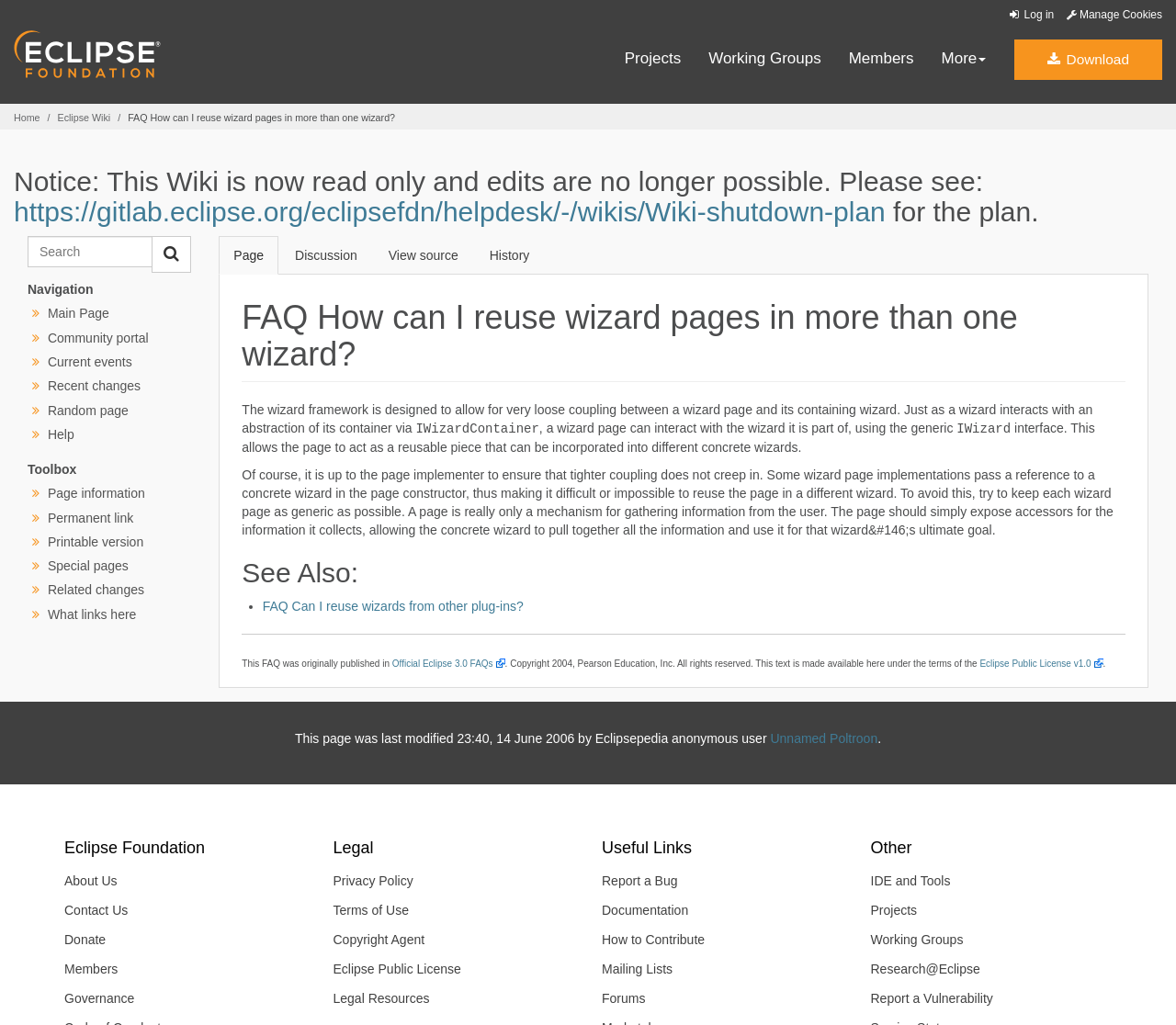Utilize the details in the image to thoroughly answer the following question: How can a wizard page be reused in different wizards?

The webpage suggests that to avoid tighter coupling, a wizard page should be kept as generic as possible. This allows the page to act as a reusable piece that can be incorporated into different concrete wizards.